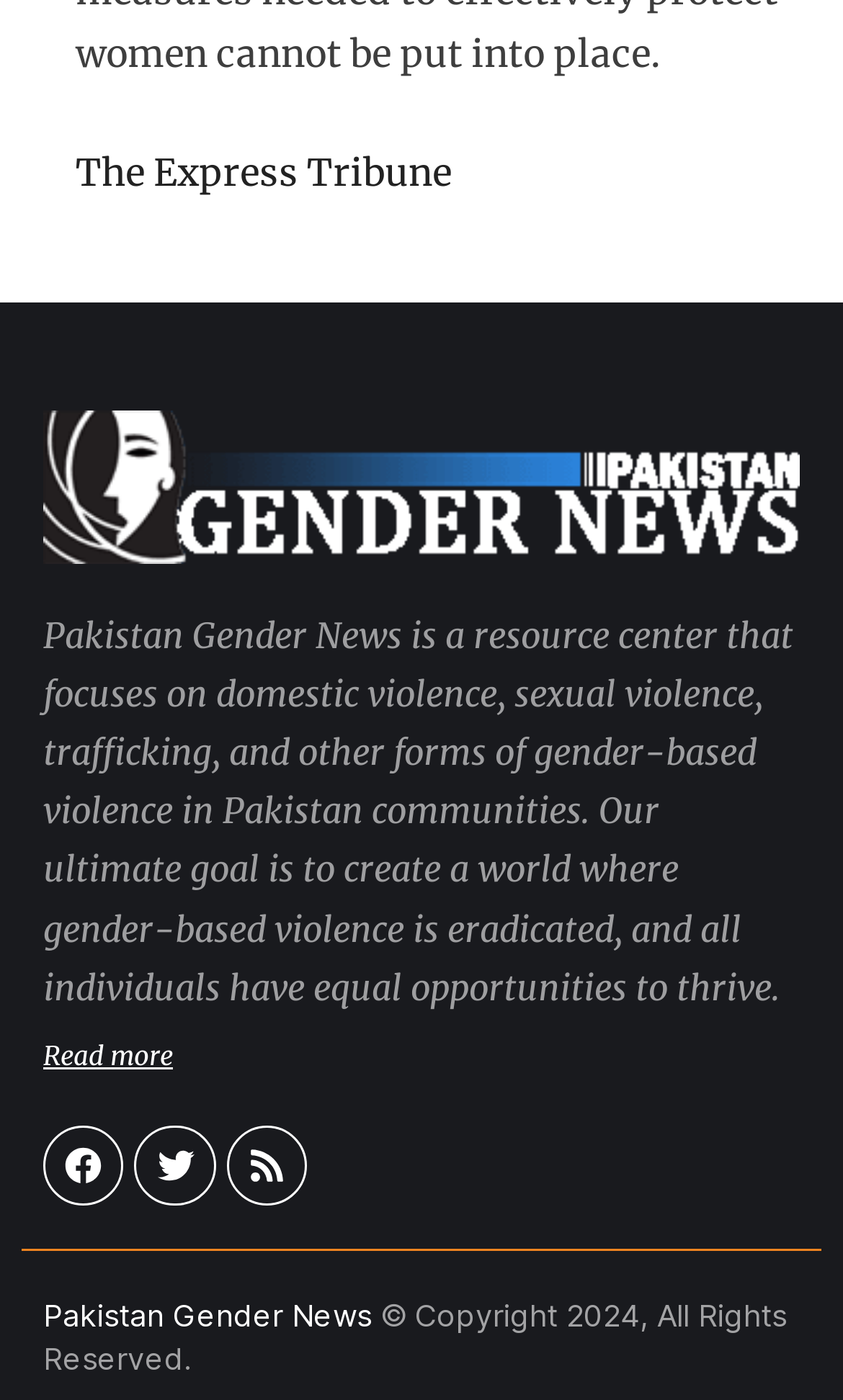What is the purpose of the 'Read more' link? Using the information from the screenshot, answer with a single word or phrase.

To read more about the resource center